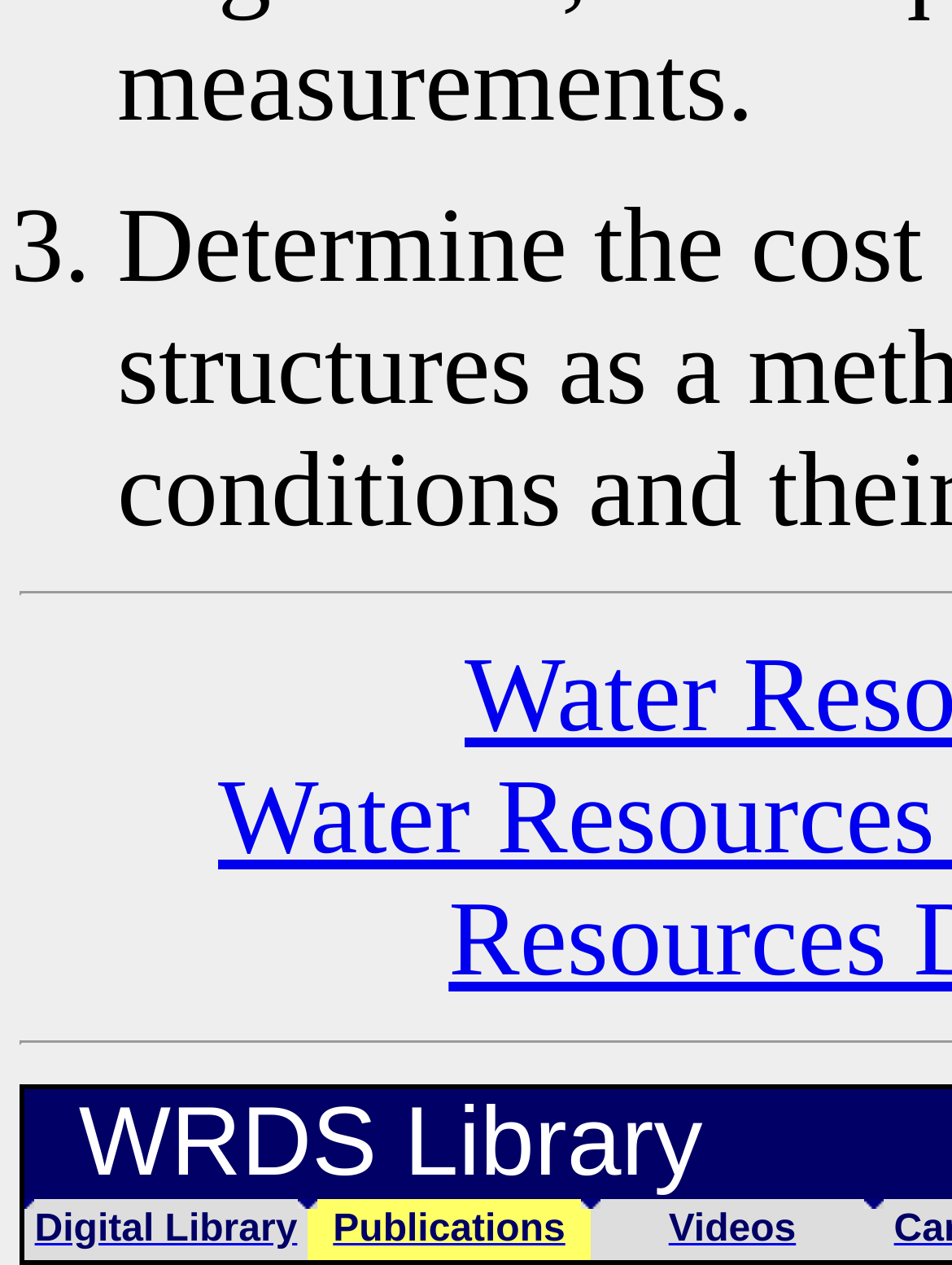What is the last category listed?
Please look at the screenshot and answer in one word or a short phrase.

Videos